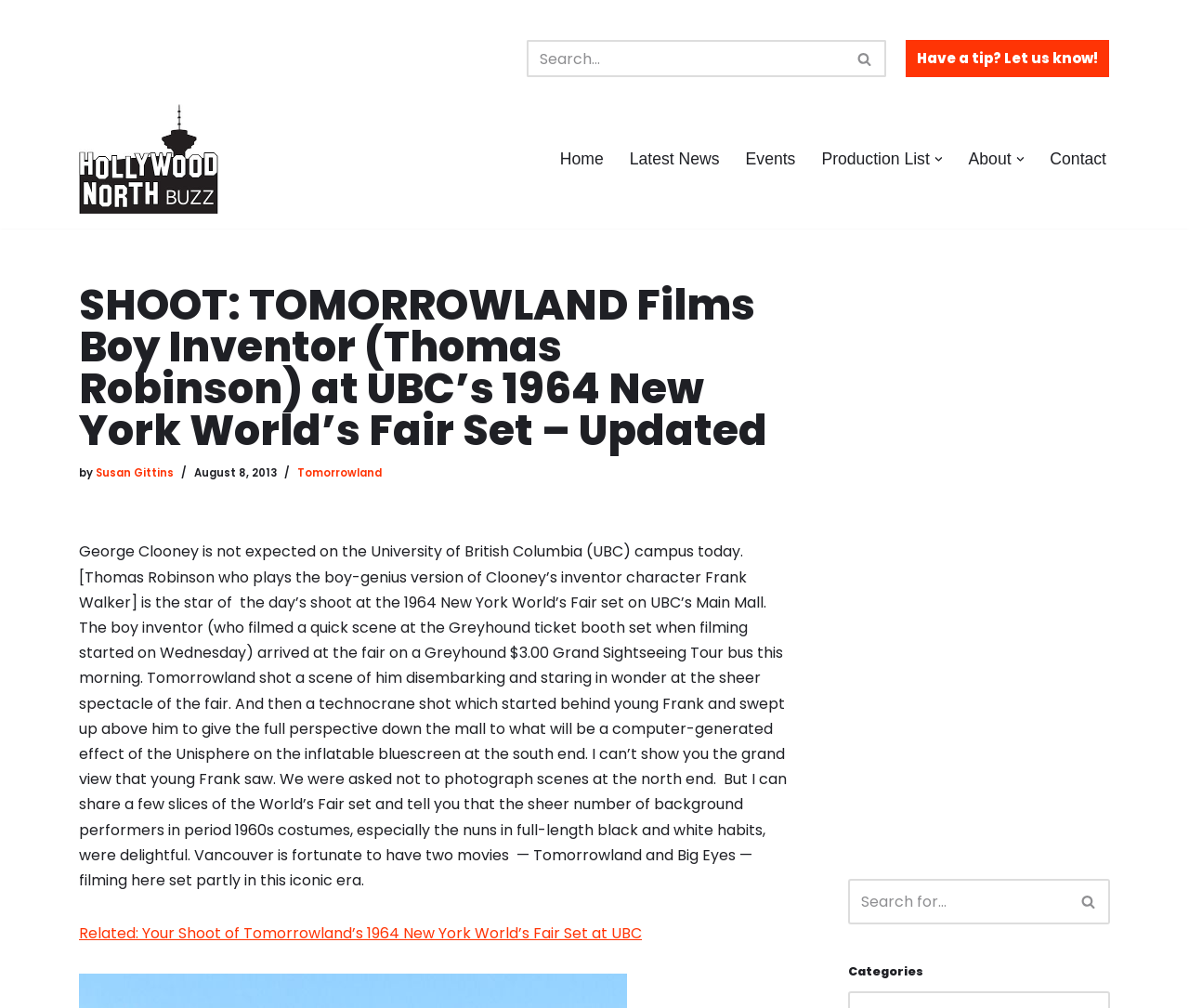Answer the following query with a single word or phrase:
How many images are in the dropdown buttons?

2